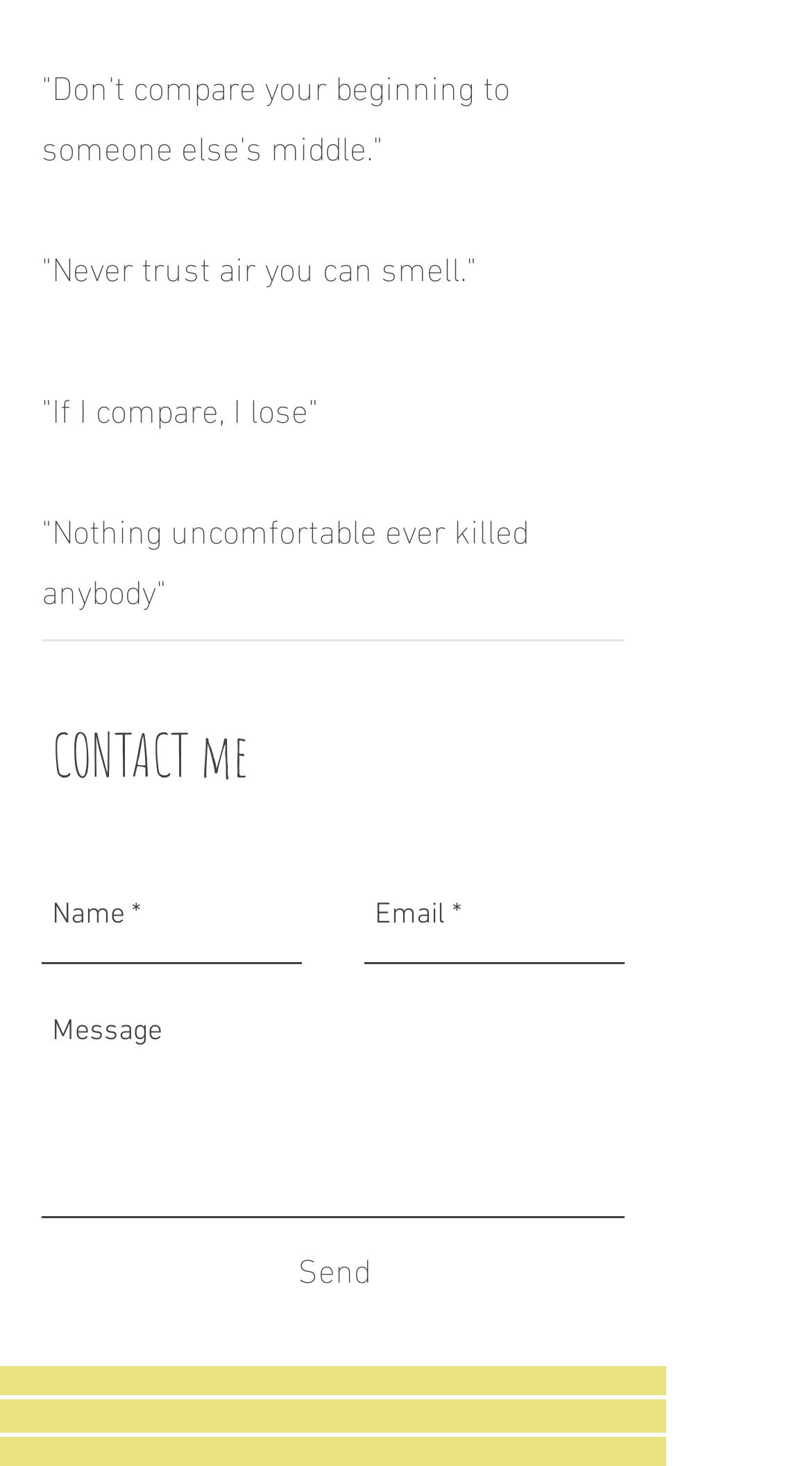Respond with a single word or phrase for the following question: 
What is the function of the button?

To send a message